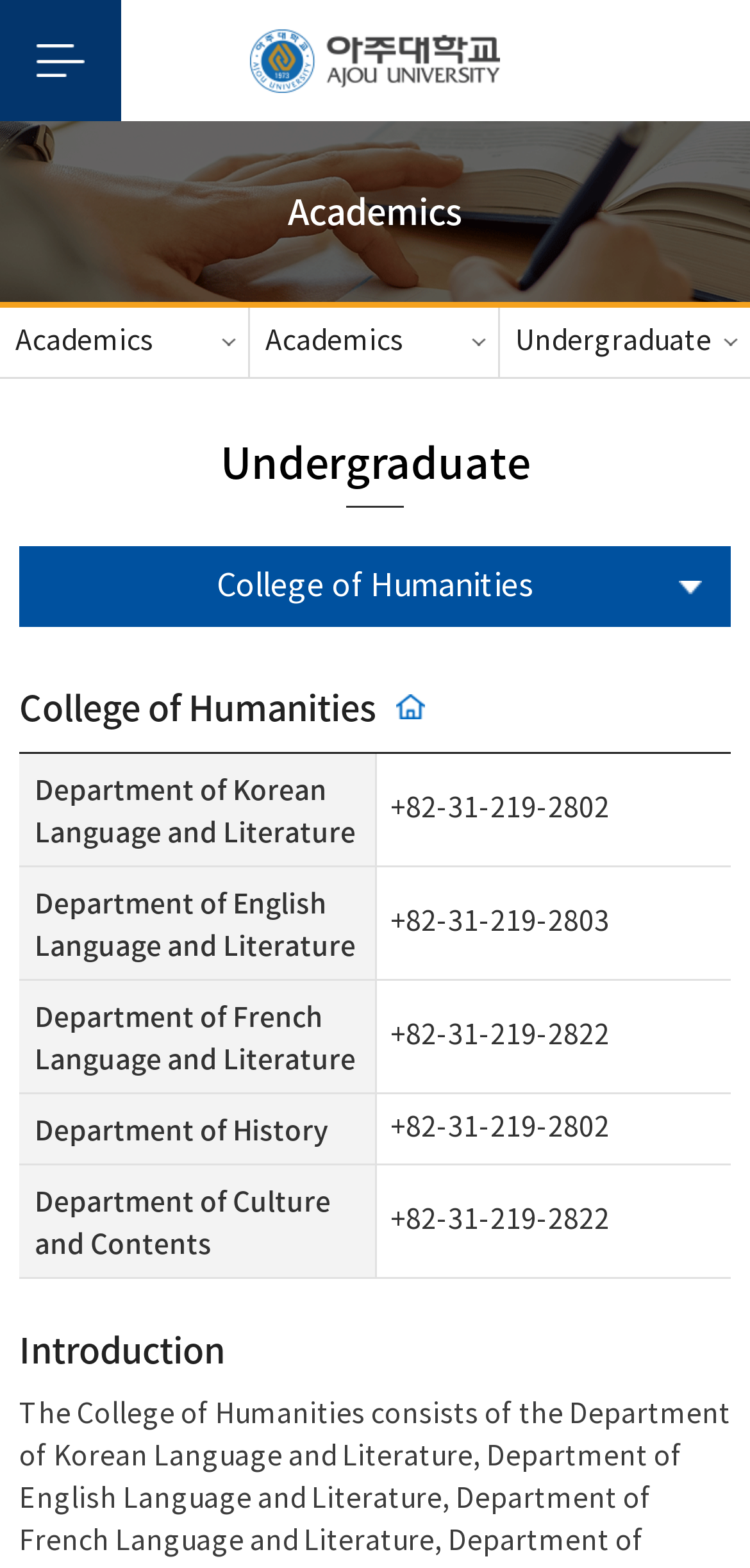Provide the bounding box coordinates of the HTML element this sentence describes: "College of Humanities". The bounding box coordinates consist of four float numbers between 0 and 1, i.e., [left, top, right, bottom].

[0.528, 0.437, 0.567, 0.466]